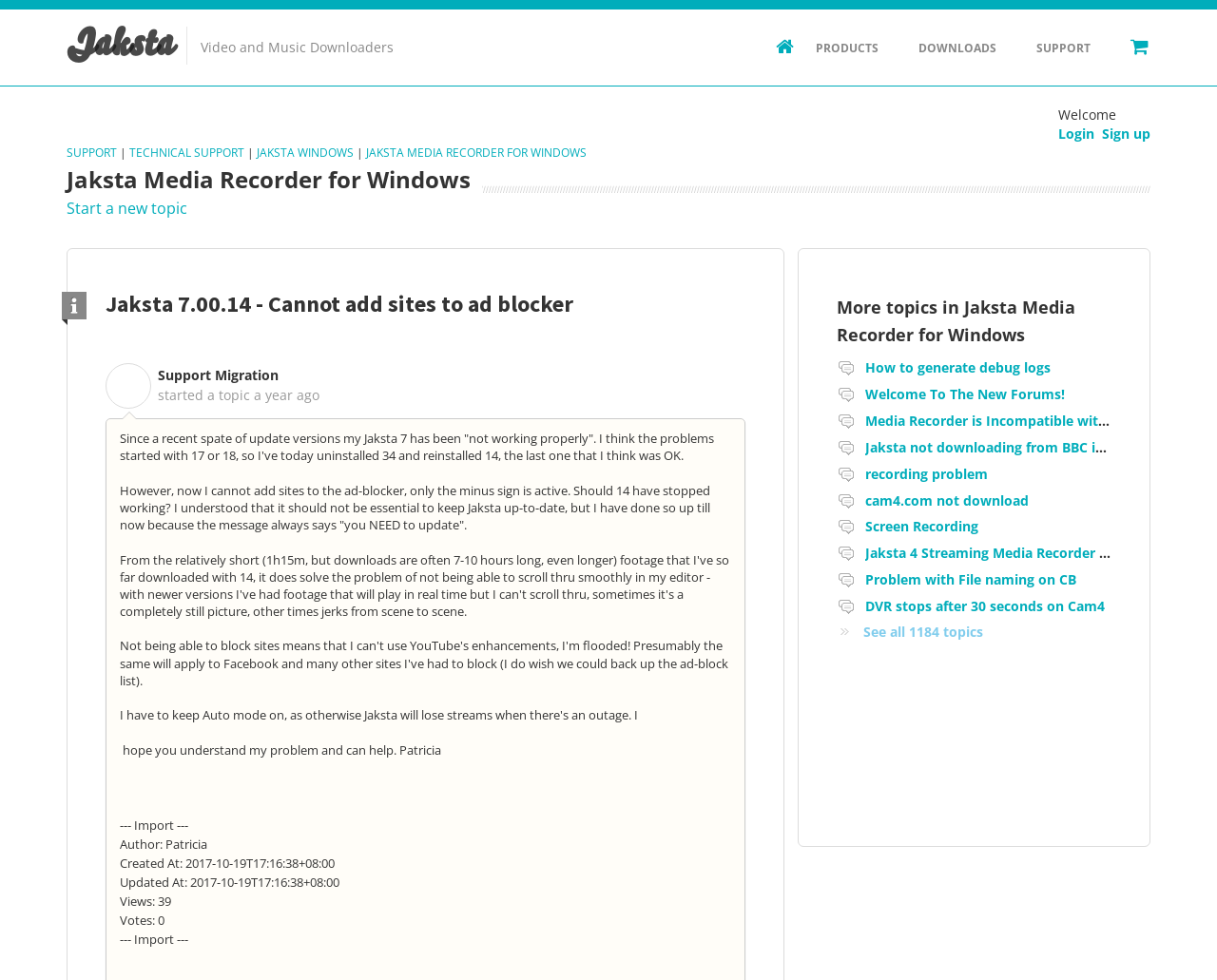Find the bounding box coordinates for the area that must be clicked to perform this action: "Click on the 'Login' link".

[0.87, 0.127, 0.899, 0.145]